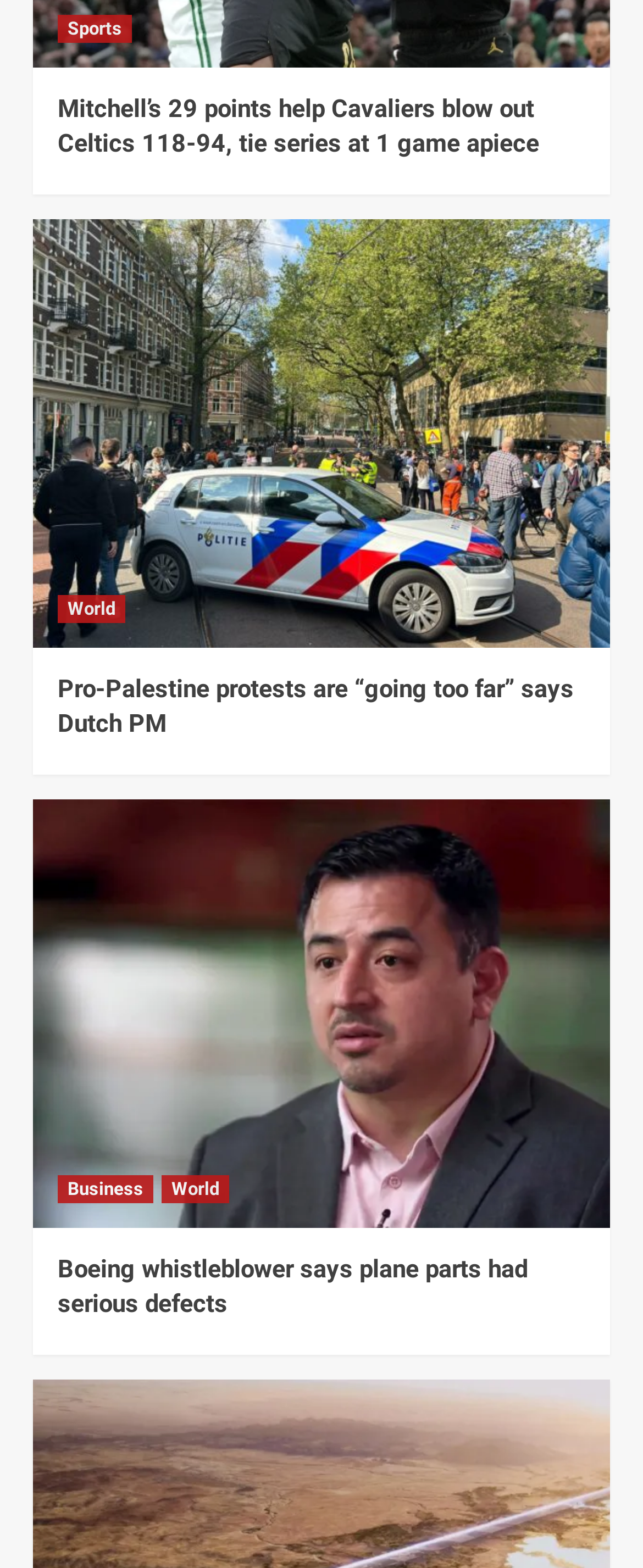How many news articles are on this page?
Please give a detailed and thorough answer to the question, covering all relevant points.

I counted the number of headings on the page, which are 'Mitchell’s 29 points help Cavaliers blow out Celtics 118-94, tie series at 1 game apiece', 'Pro-Palestine protests are “going too far” says Dutch PM', and 'Boeing whistleblower says plane parts had serious defects'. Each heading corresponds to a news article, so there are 3 news articles on this page.